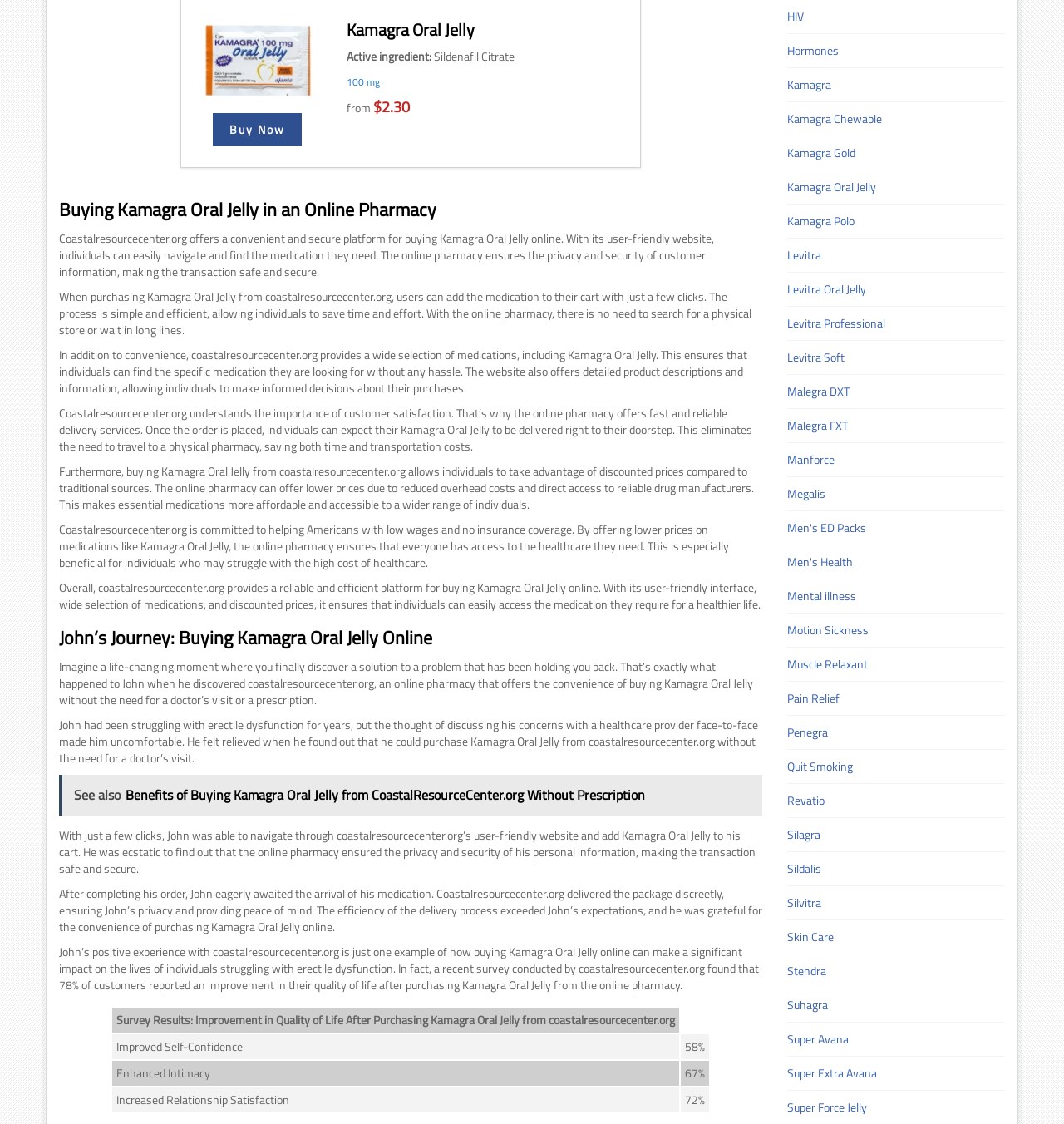Highlight the bounding box of the UI element that corresponds to this description: "Super Force Jelly".

[0.74, 0.978, 0.929, 0.993]